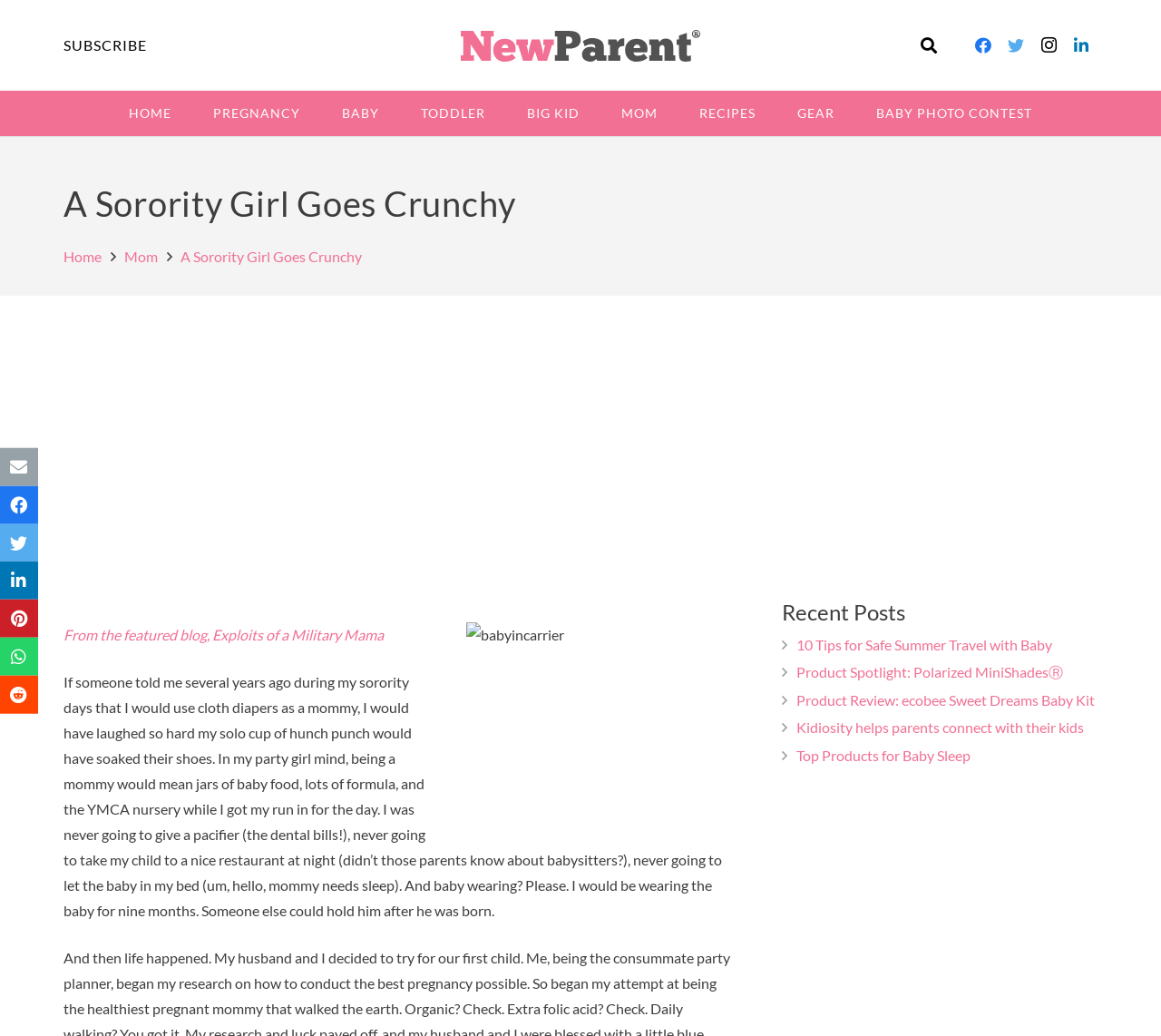How many links are available in the 'Recent Posts' section? Please answer the question using a single word or phrase based on the image.

5